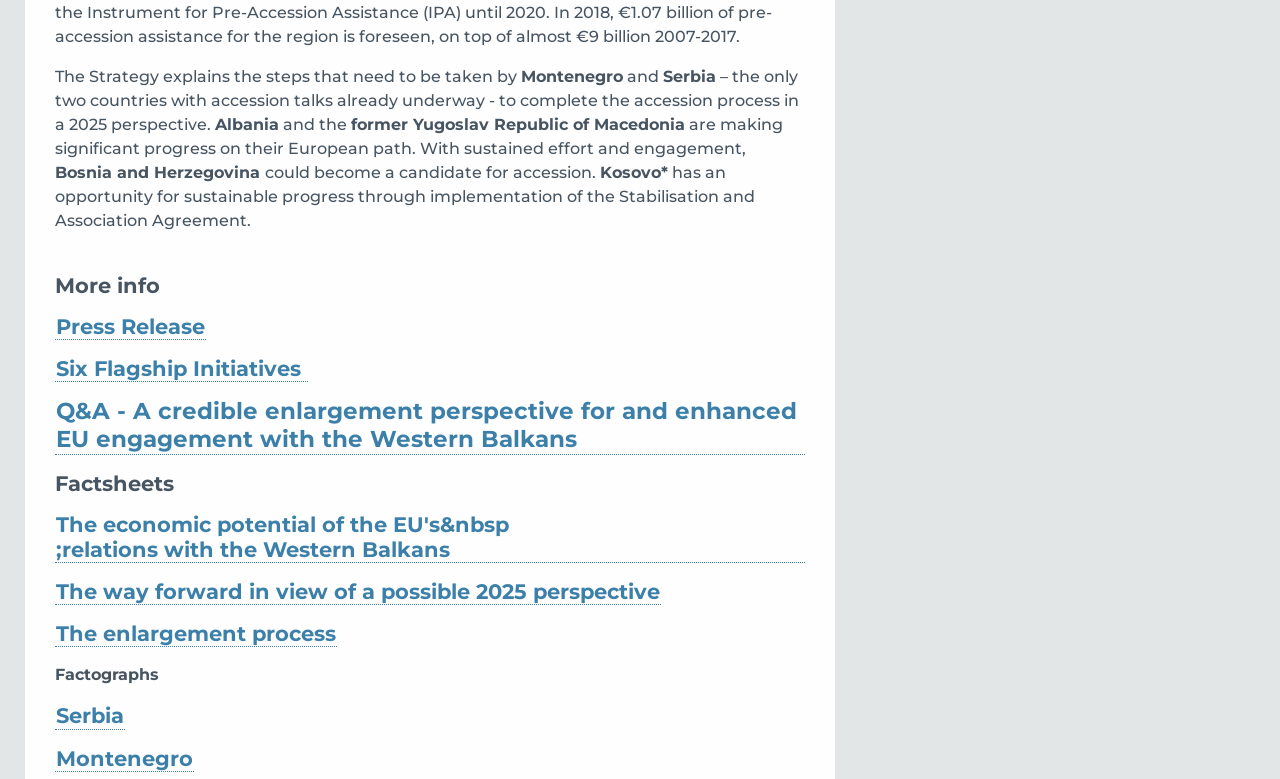Highlight the bounding box coordinates of the region I should click on to meet the following instruction: "Explore Serbia's page".

[0.043, 0.903, 0.098, 0.937]